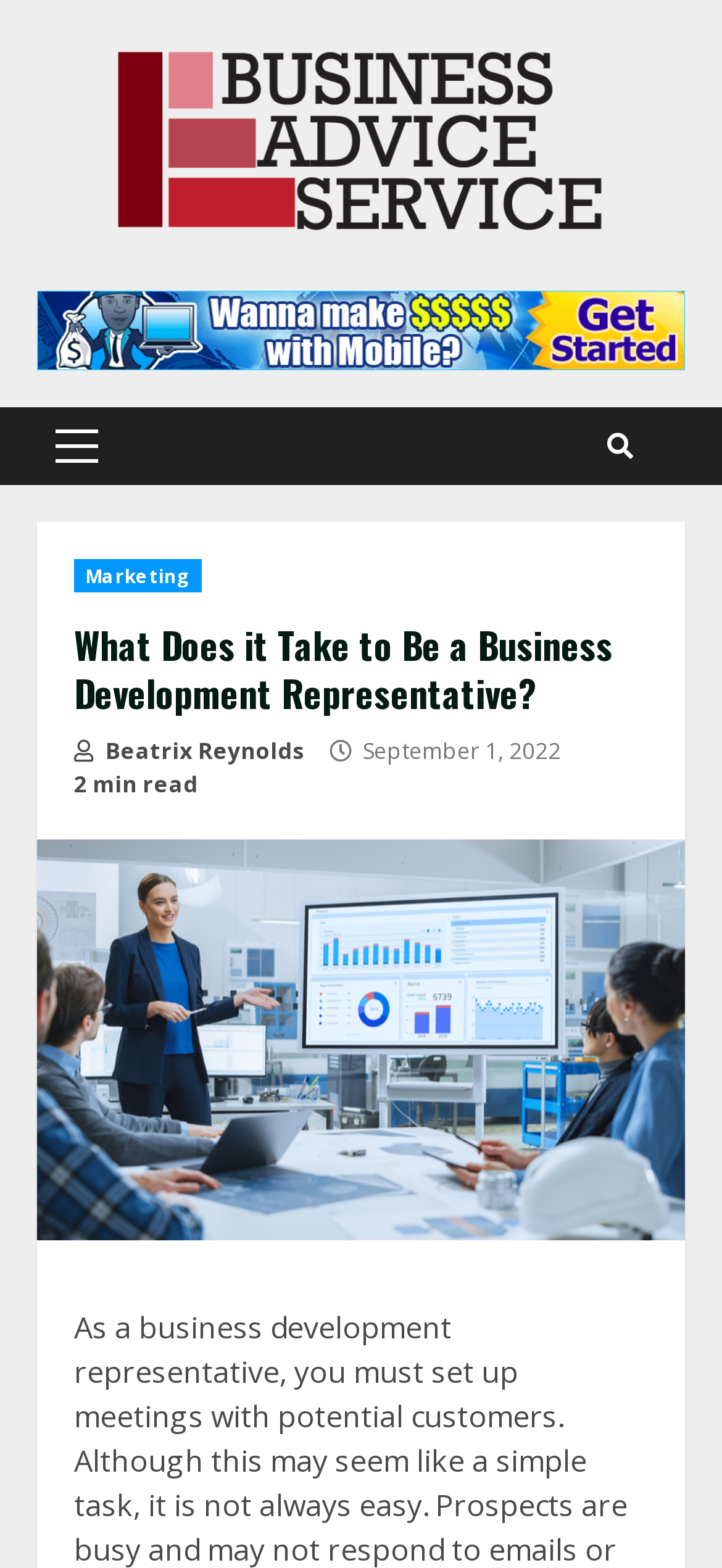How long does it take to read the article?
Answer the question with as much detail as possible.

I looked at the StaticText element with the text '2 min read', which indicates the estimated time to read the article.